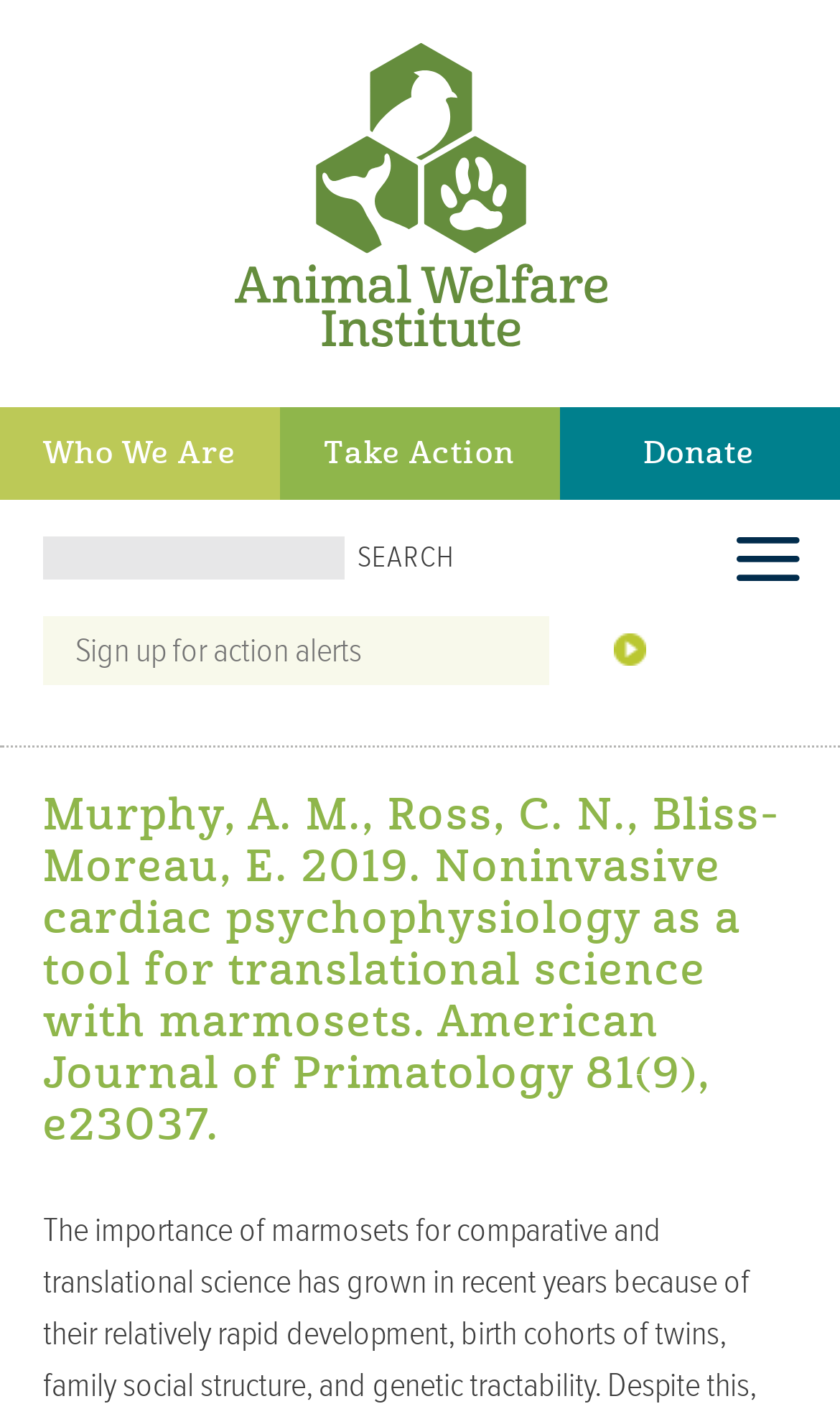How many headings are on the webpage?
Please answer the question with a single word or phrase, referencing the image.

2